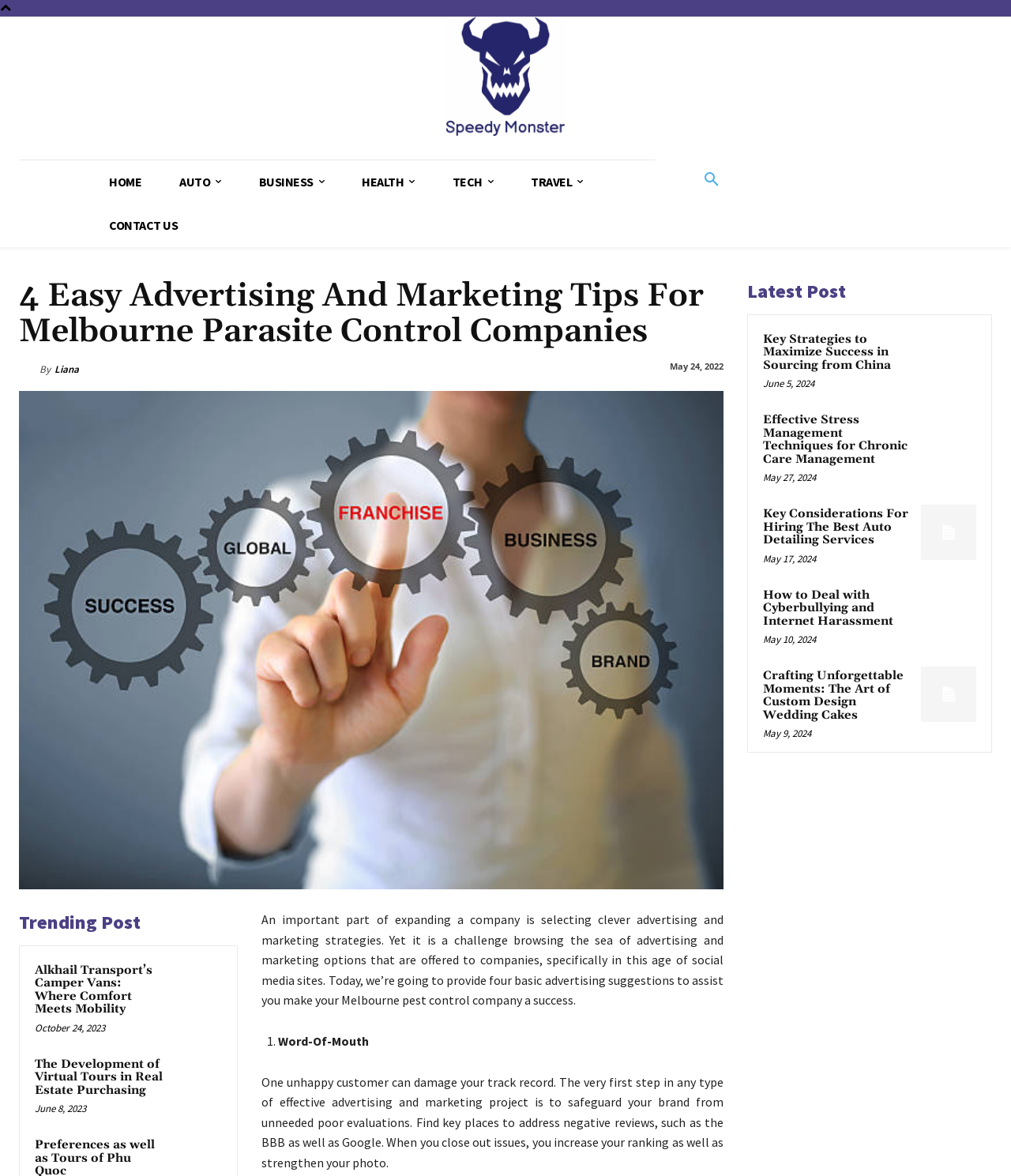Identify the bounding box coordinates of the area that should be clicked in order to complete the given instruction: "Read the '4 Easy Advertising And Marketing Tips For Melbourne Parasite Control Companies' article". The bounding box coordinates should be four float numbers between 0 and 1, i.e., [left, top, right, bottom].

[0.019, 0.237, 0.716, 0.297]